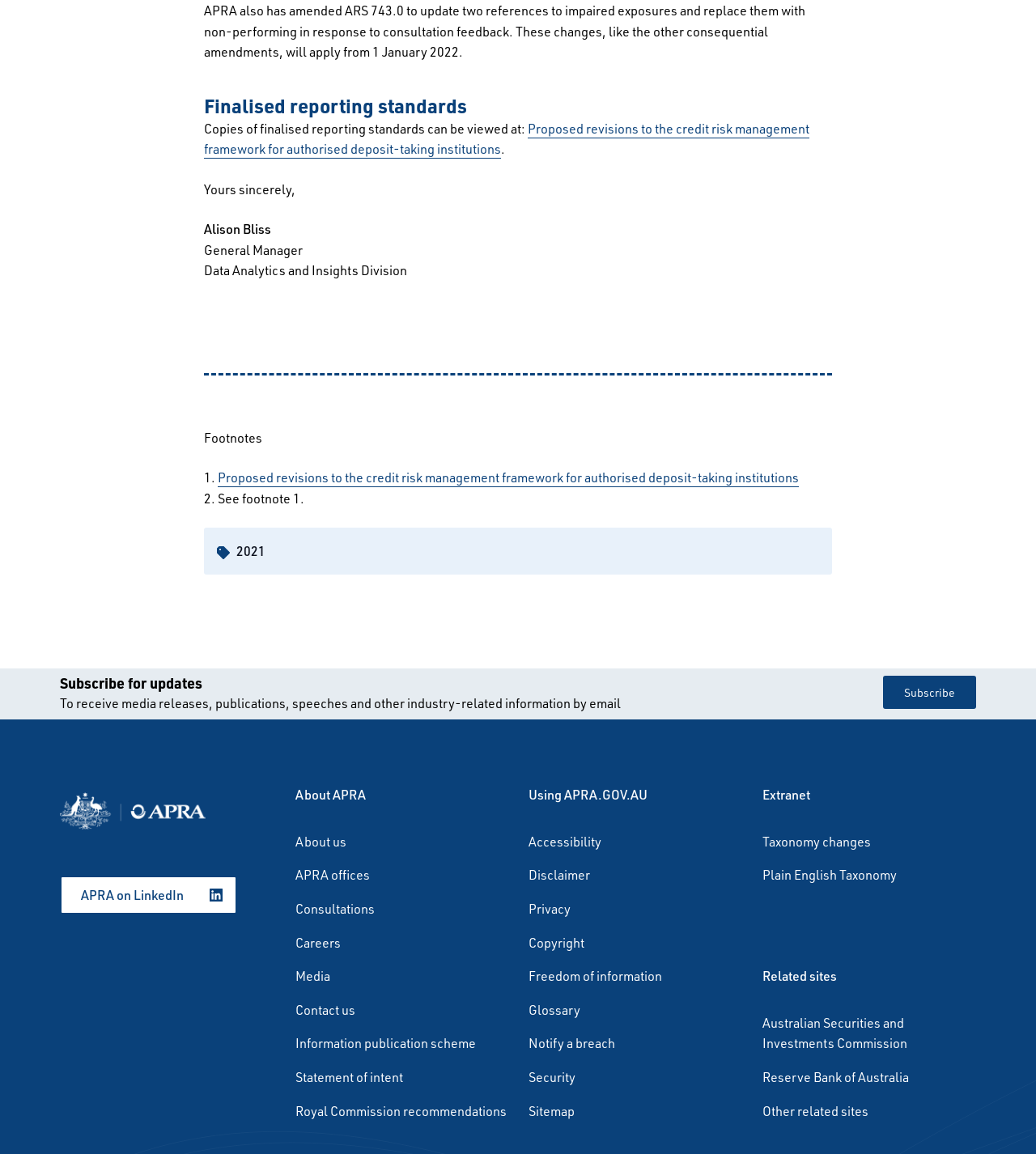Please determine the bounding box coordinates for the UI element described as: "Reserve Bank of Australia".

[0.736, 0.924, 0.877, 0.942]